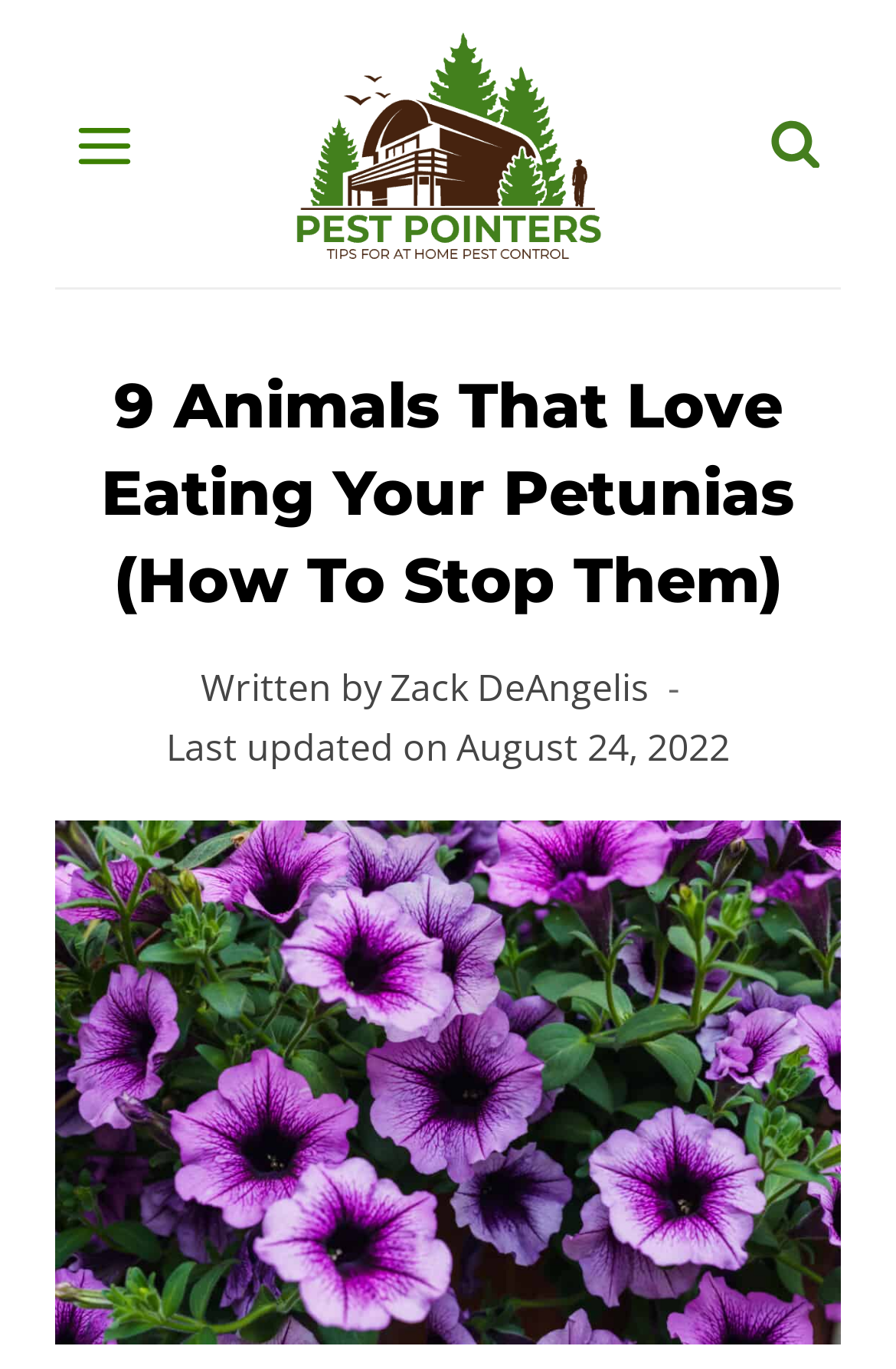Given the element description, predict the bounding box coordinates in the format (top-left x, top-left y, bottom-right x, bottom-right y), using floating point numbers between 0 and 1: Toggle Menu

[0.062, 0.074, 0.174, 0.138]